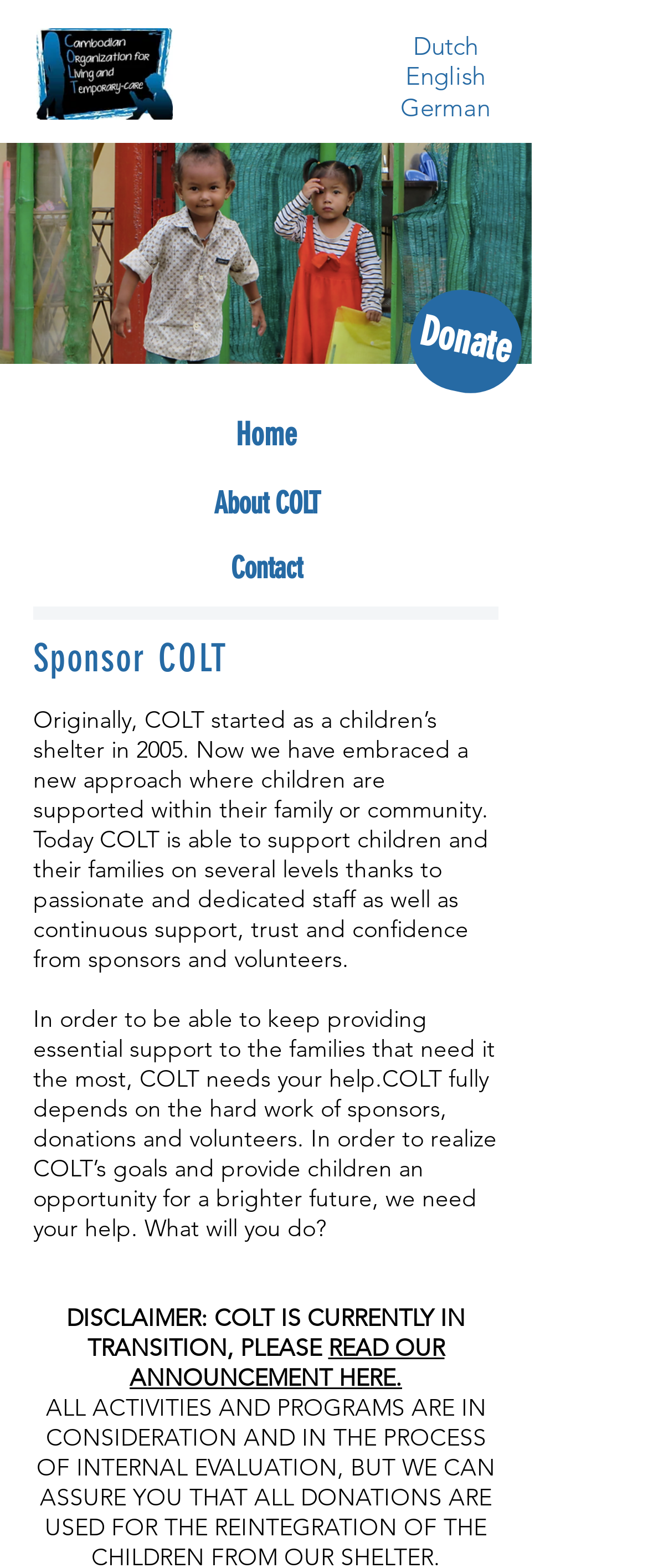Based on the image, give a detailed response to the question: What can be done to help COLT?

The webpage encourages readers to help COLT by donating, sponsoring, or volunteering, as it needs their support to continue providing essential services to children and their families.